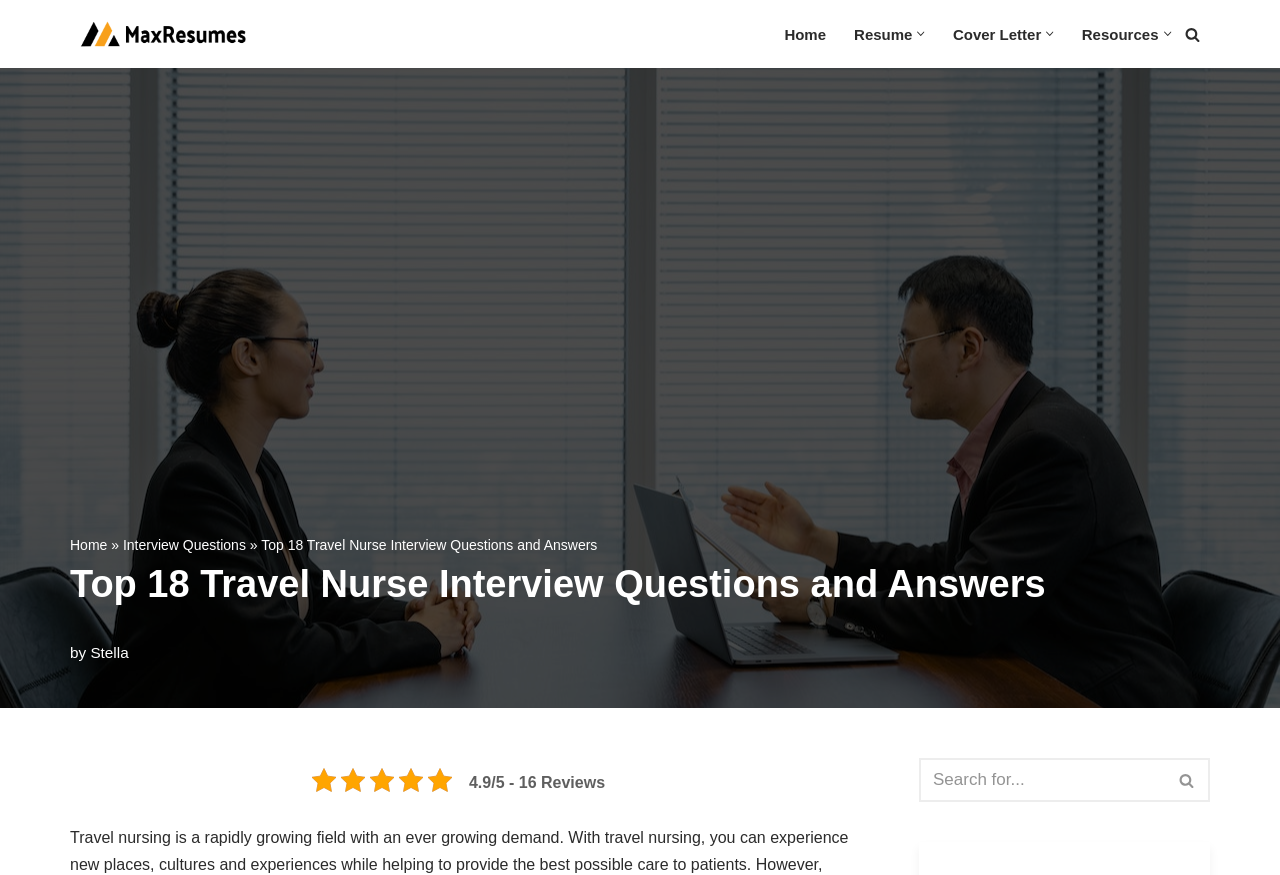Can you determine the bounding box coordinates of the area that needs to be clicked to fulfill the following instruction: "Go to the 'MaxResumes' homepage"?

[0.055, 0.021, 0.195, 0.058]